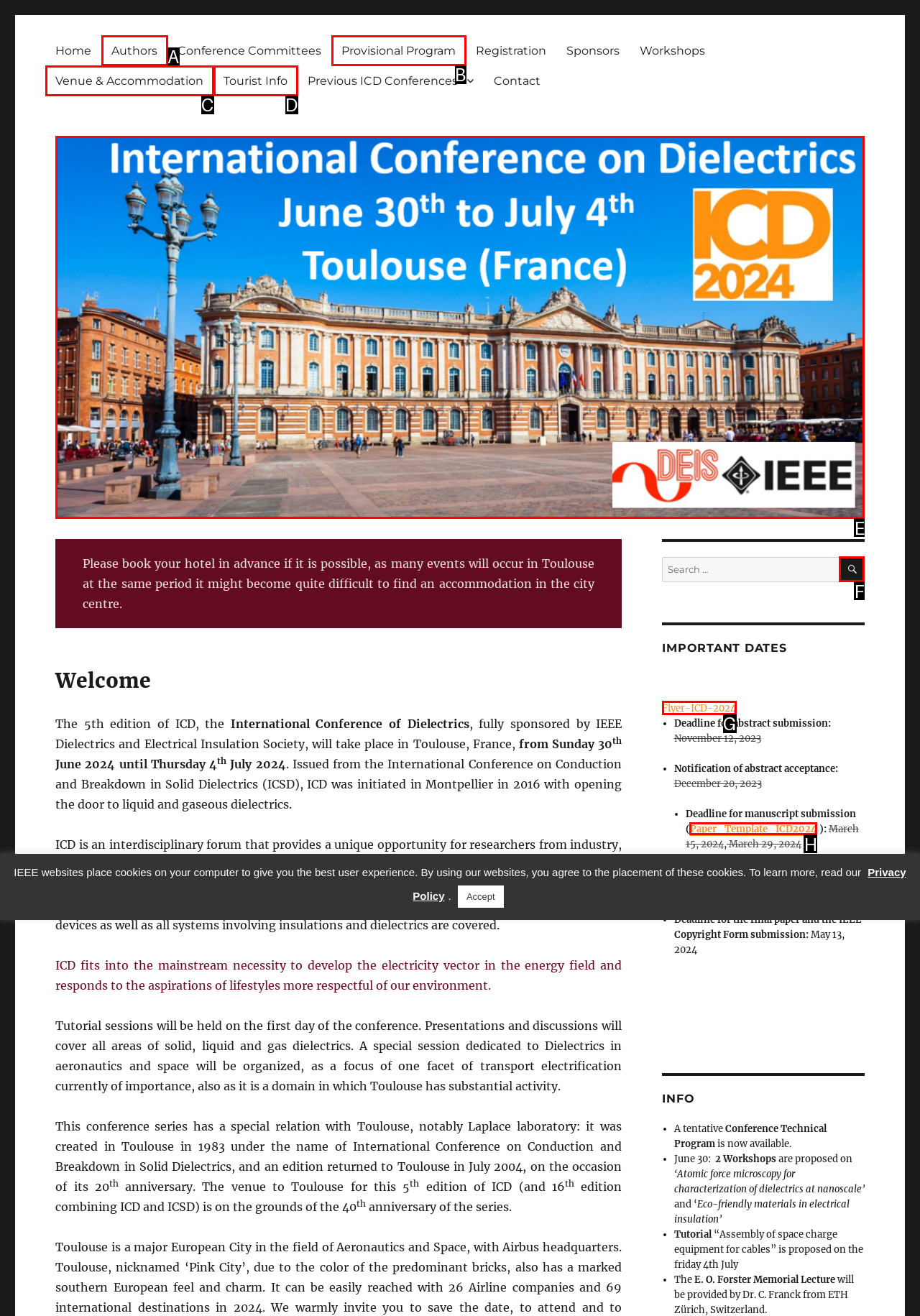Select the letter associated with the UI element you need to click to perform the following action: Download the 'Flyer-ICD-2024'
Reply with the correct letter from the options provided.

G